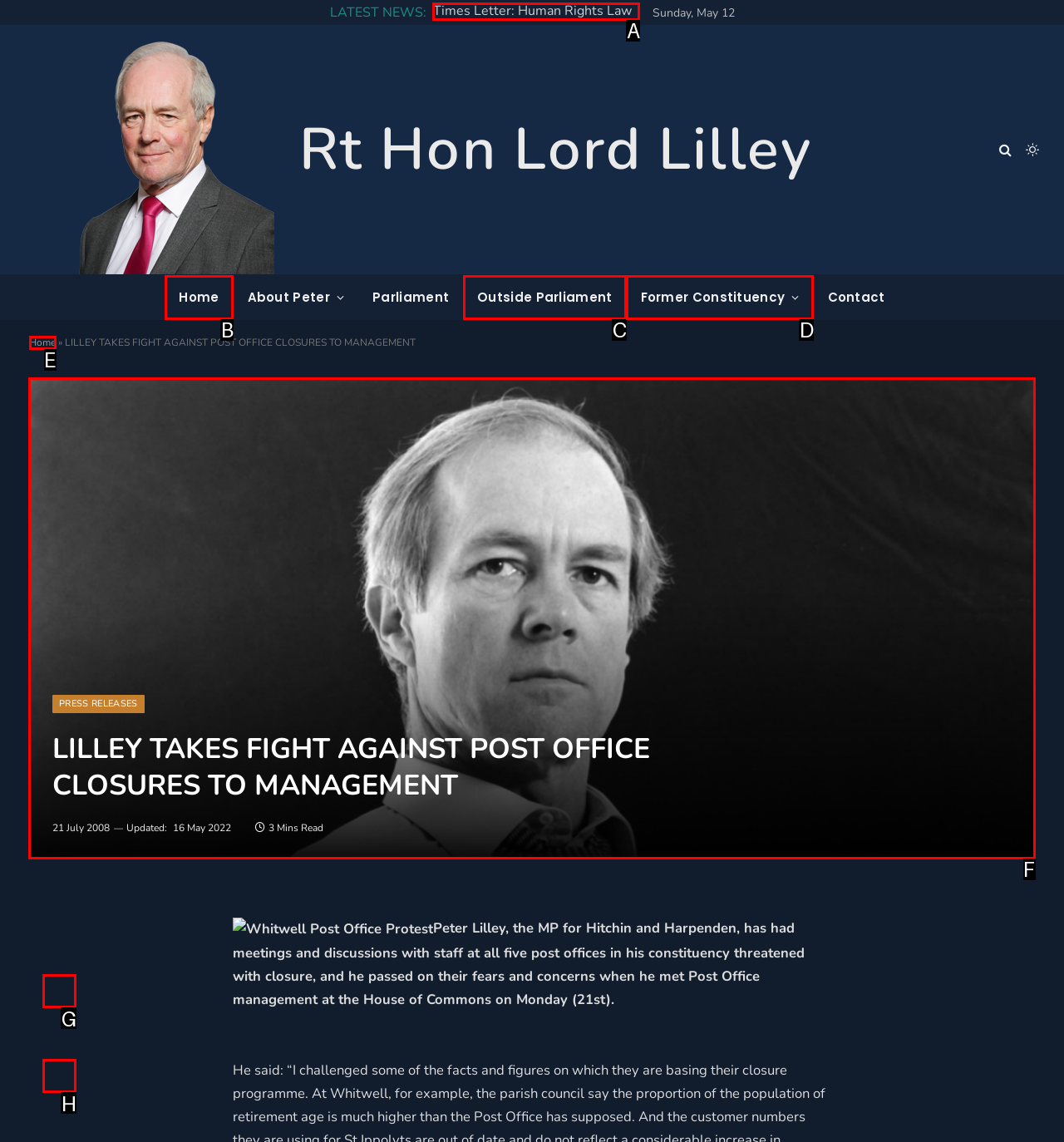Identify the letter of the UI element you need to select to accomplish the task: View Peter Lilley's profile.
Respond with the option's letter from the given choices directly.

F